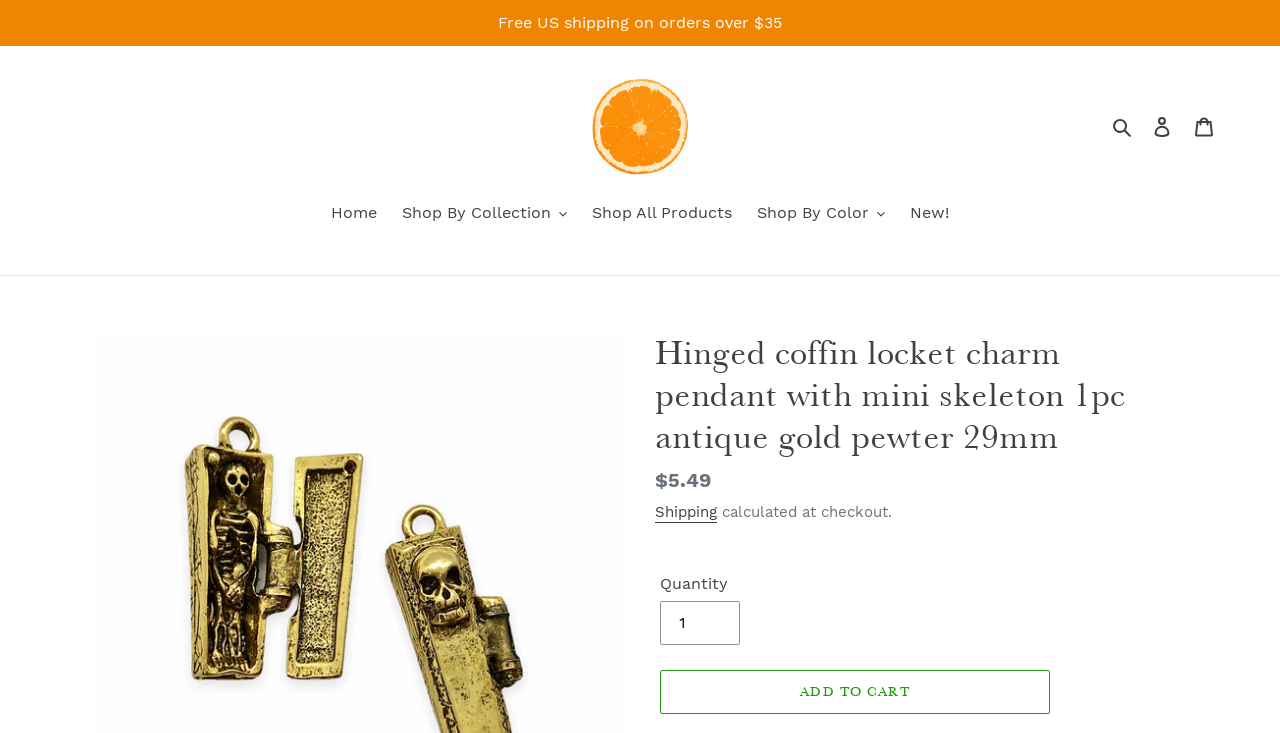From the element description New!, predict the bounding box coordinates of the UI element. The coordinates must be specified in the format (top-left x, top-left y, bottom-right x, bottom-right y) and should be within the 0 to 1 range.

[0.703, 0.274, 0.749, 0.311]